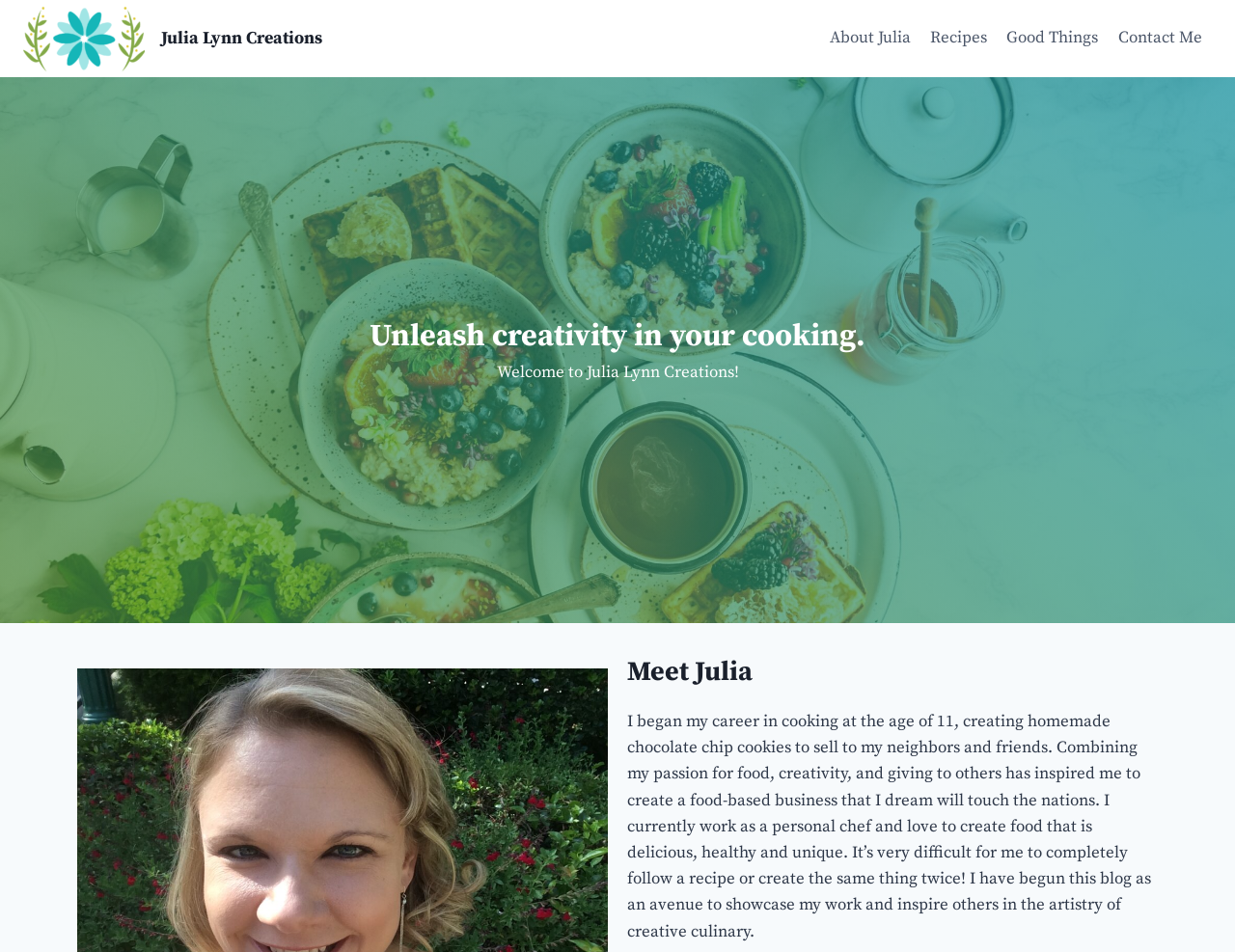Identify the bounding box coordinates for the UI element described as follows: "About Julia". Ensure the coordinates are four float numbers between 0 and 1, formatted as [left, top, right, bottom].

[0.664, 0.016, 0.745, 0.065]